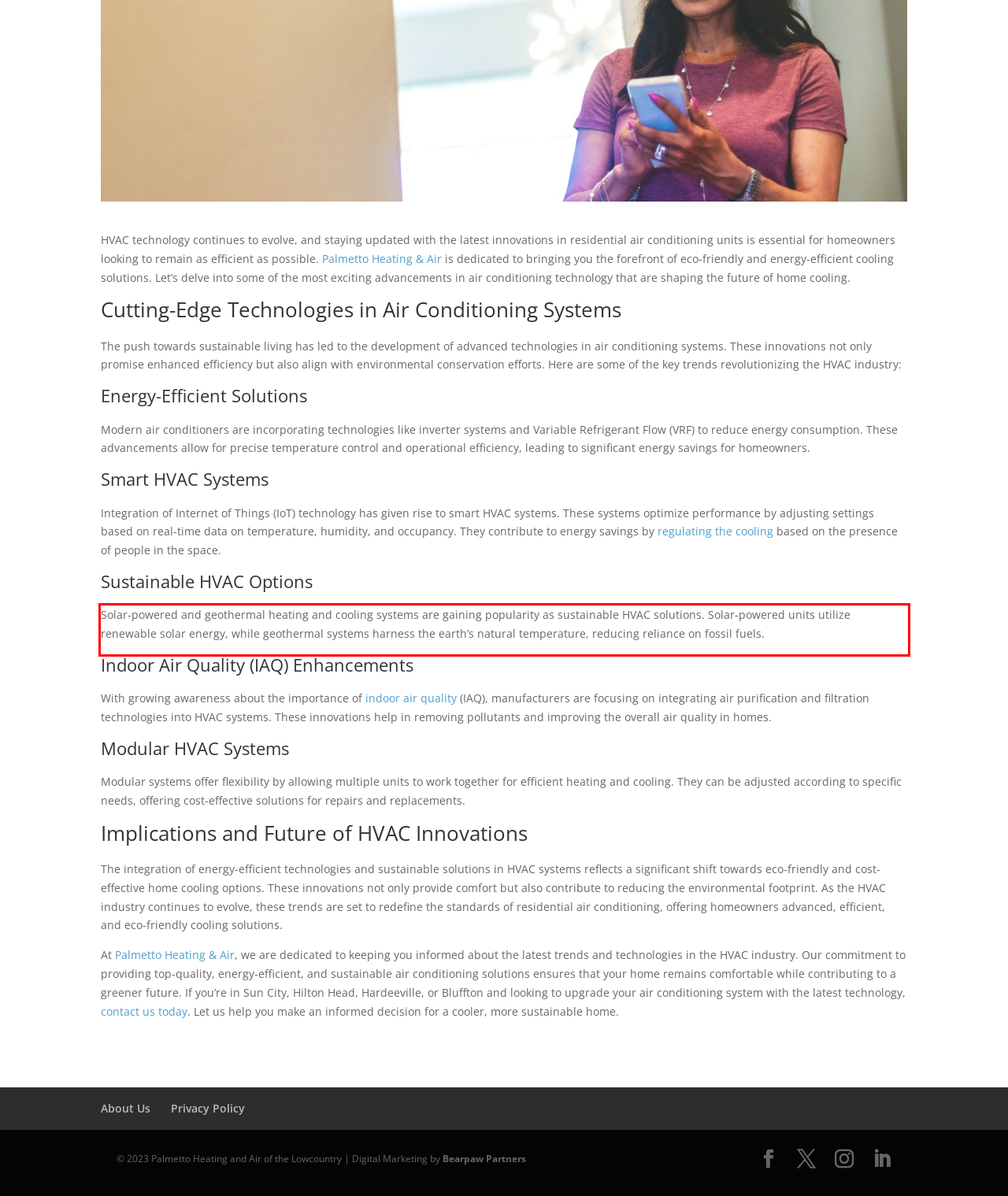Within the screenshot of a webpage, identify the red bounding box and perform OCR to capture the text content it contains.

Solar-powered and geothermal heating and cooling systems are gaining popularity as sustainable HVAC solutions. Solar-powered units utilize renewable solar energy, while geothermal systems harness the earth’s natural temperature, reducing reliance on fossil fuels.